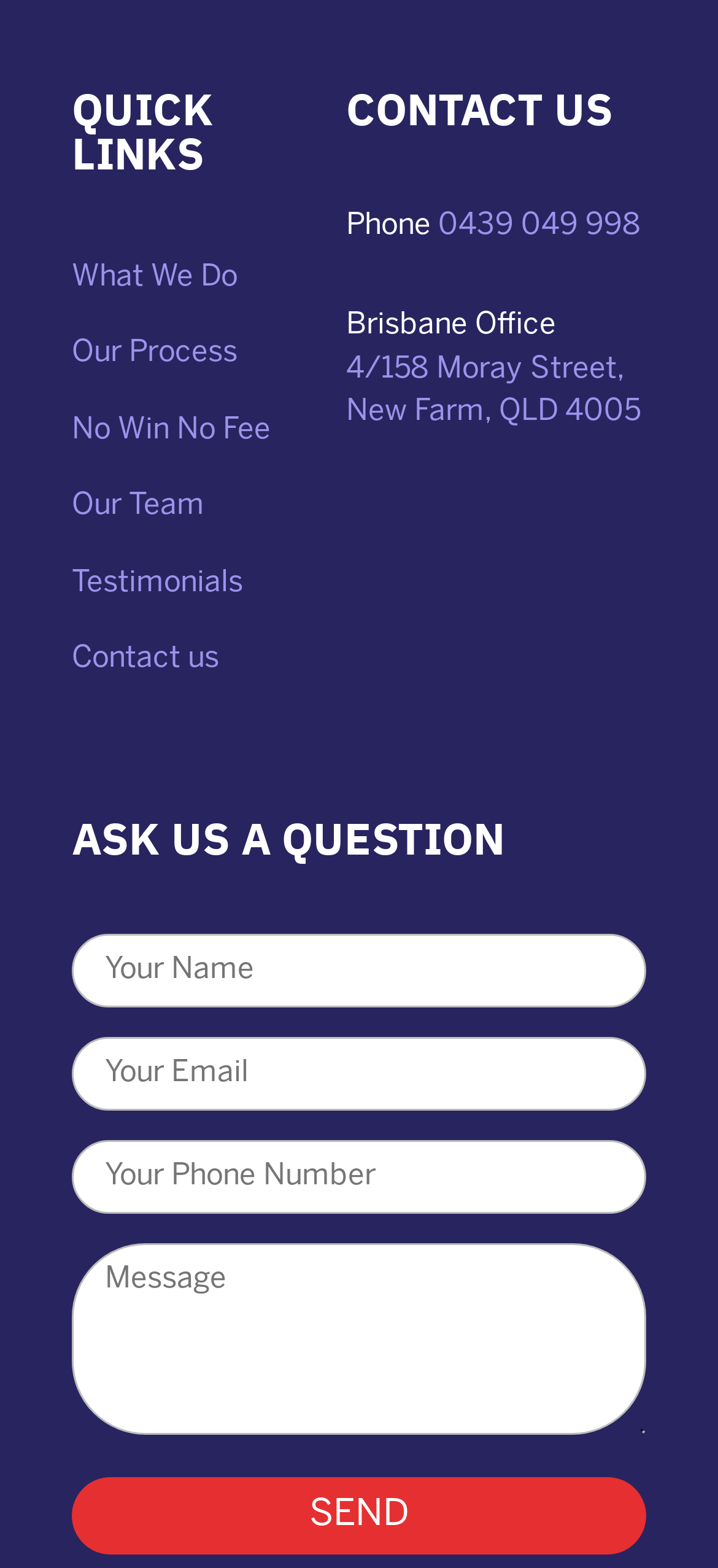Please locate the bounding box coordinates of the element that should be clicked to complete the given instruction: "Call the phone number".

[0.61, 0.135, 0.892, 0.153]